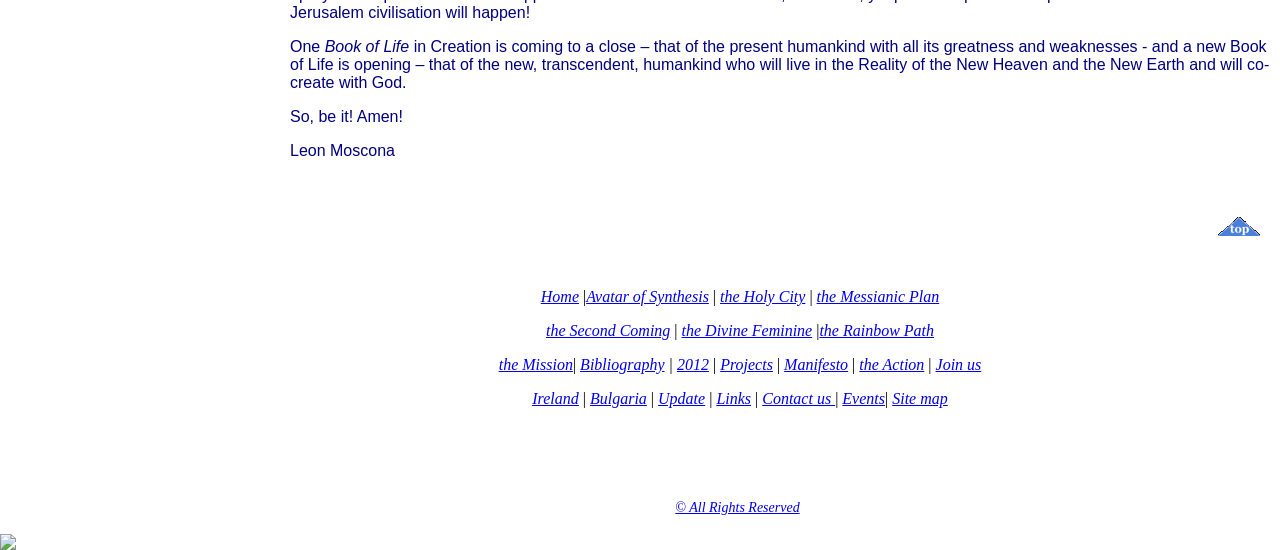What is the purpose of the website?
Answer the question with a single word or phrase, referring to the image.

Spiritual or religious